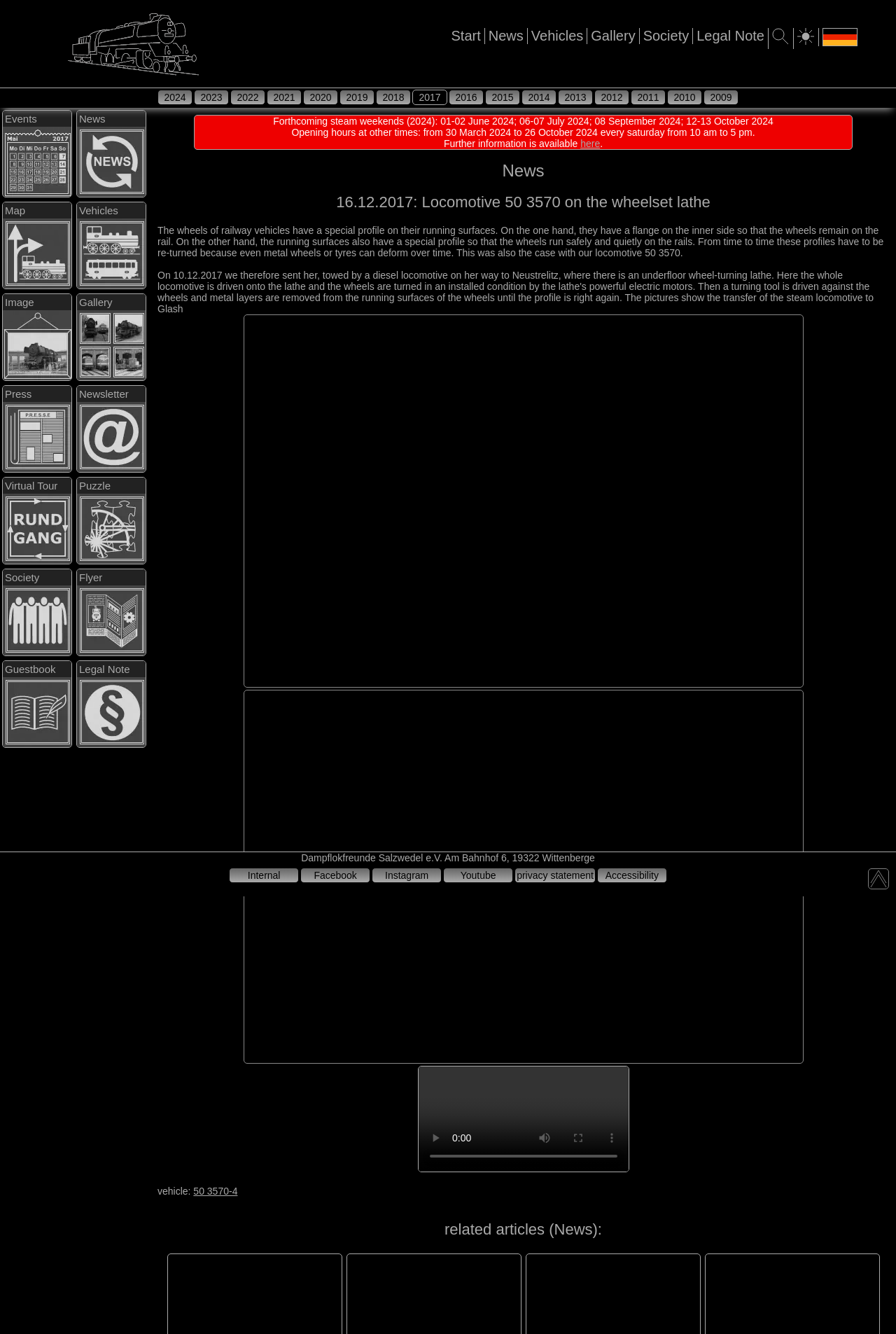Show the bounding box coordinates of the element that should be clicked to complete the task: "Click on 'HOW IT WORKS'".

None